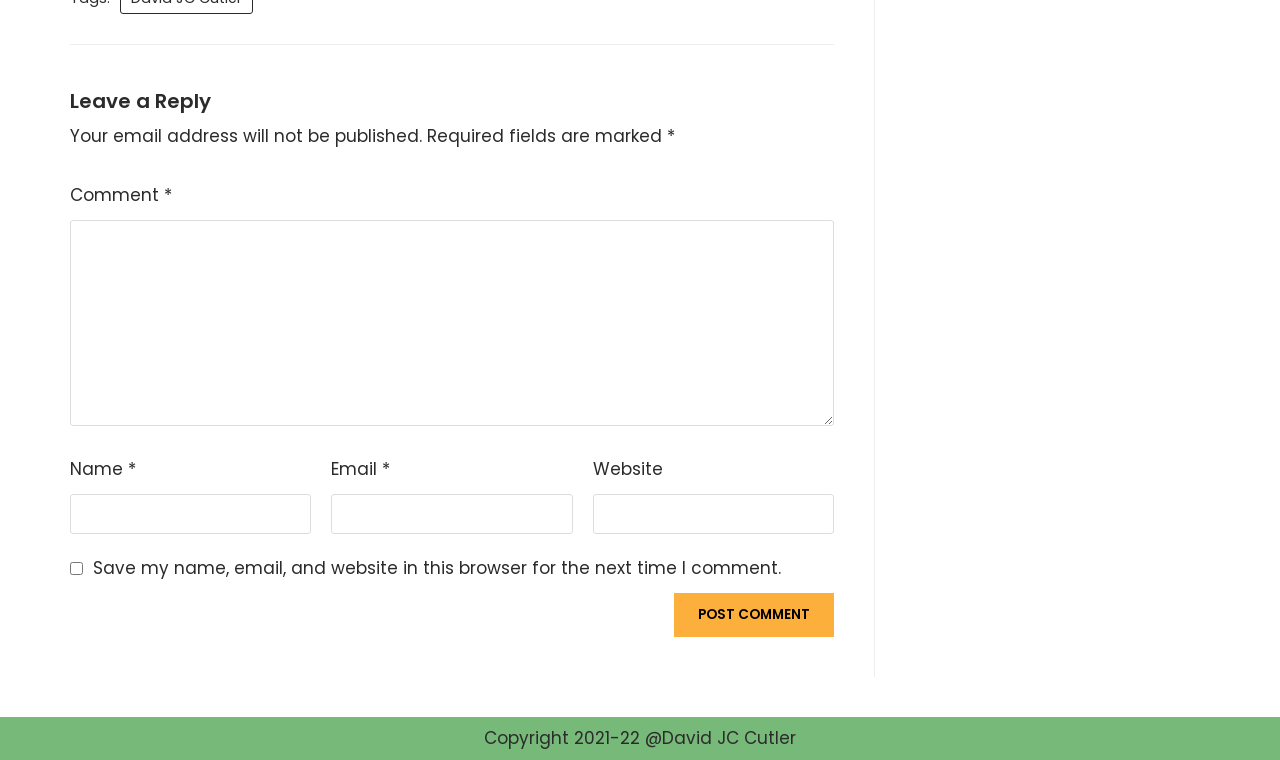Answer this question in one word or a short phrase: How many text boxes are required on the webpage?

3